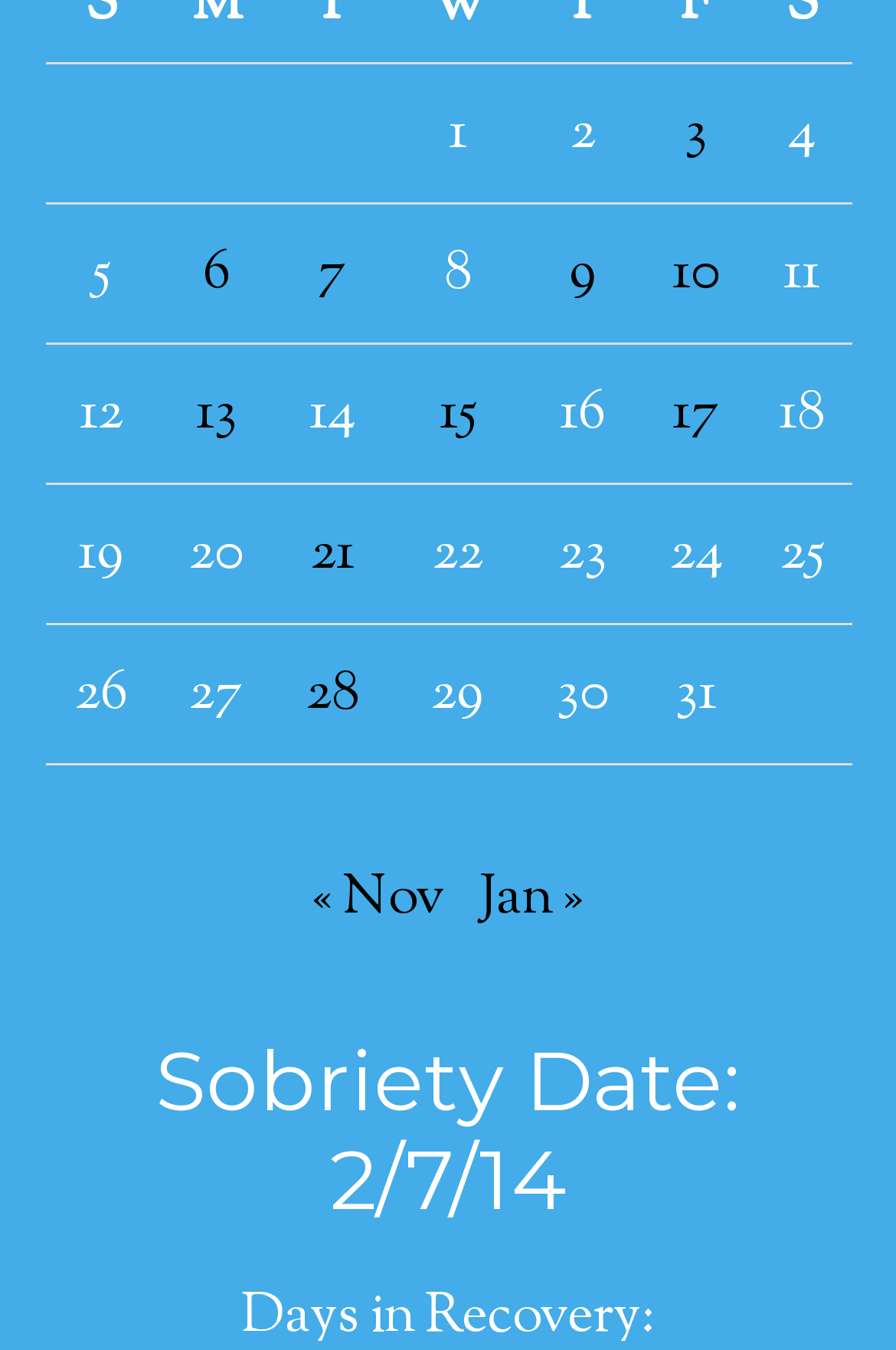Identify the bounding box coordinates of the section that should be clicked to achieve the task described: "View posts published on December 3, 2010".

[0.764, 0.069, 0.79, 0.127]